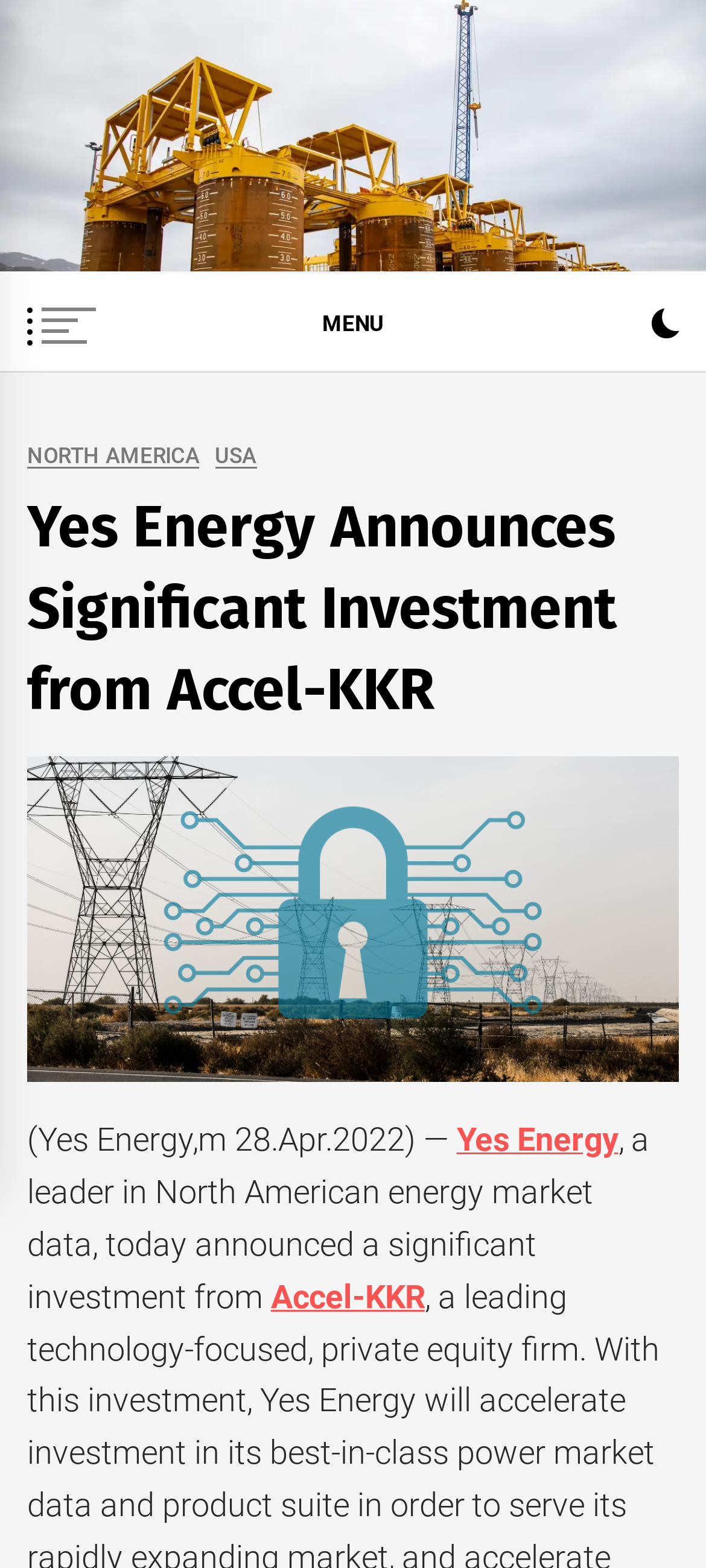Locate the UI element that matches the description Dark Mode in the webpage screenshot. Return the bounding box coordinates in the format (top-left x, top-left y, bottom-right x, bottom-right y), with values ranging from 0 to 1.

[0.923, 0.198, 0.962, 0.22]